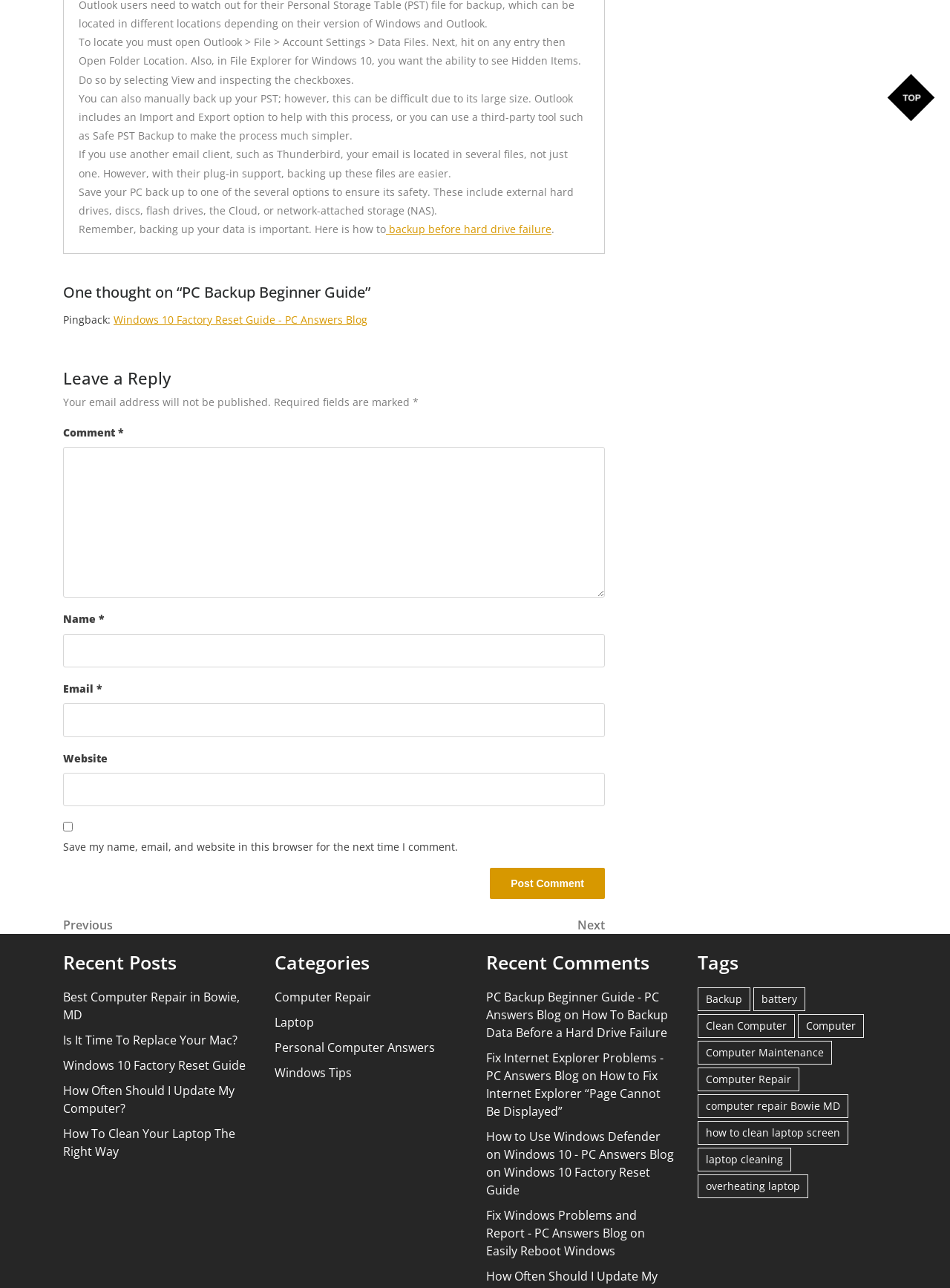Determine the bounding box coordinates for the area you should click to complete the following instruction: "Click on the 'Post Comment' button".

[0.516, 0.674, 0.637, 0.698]